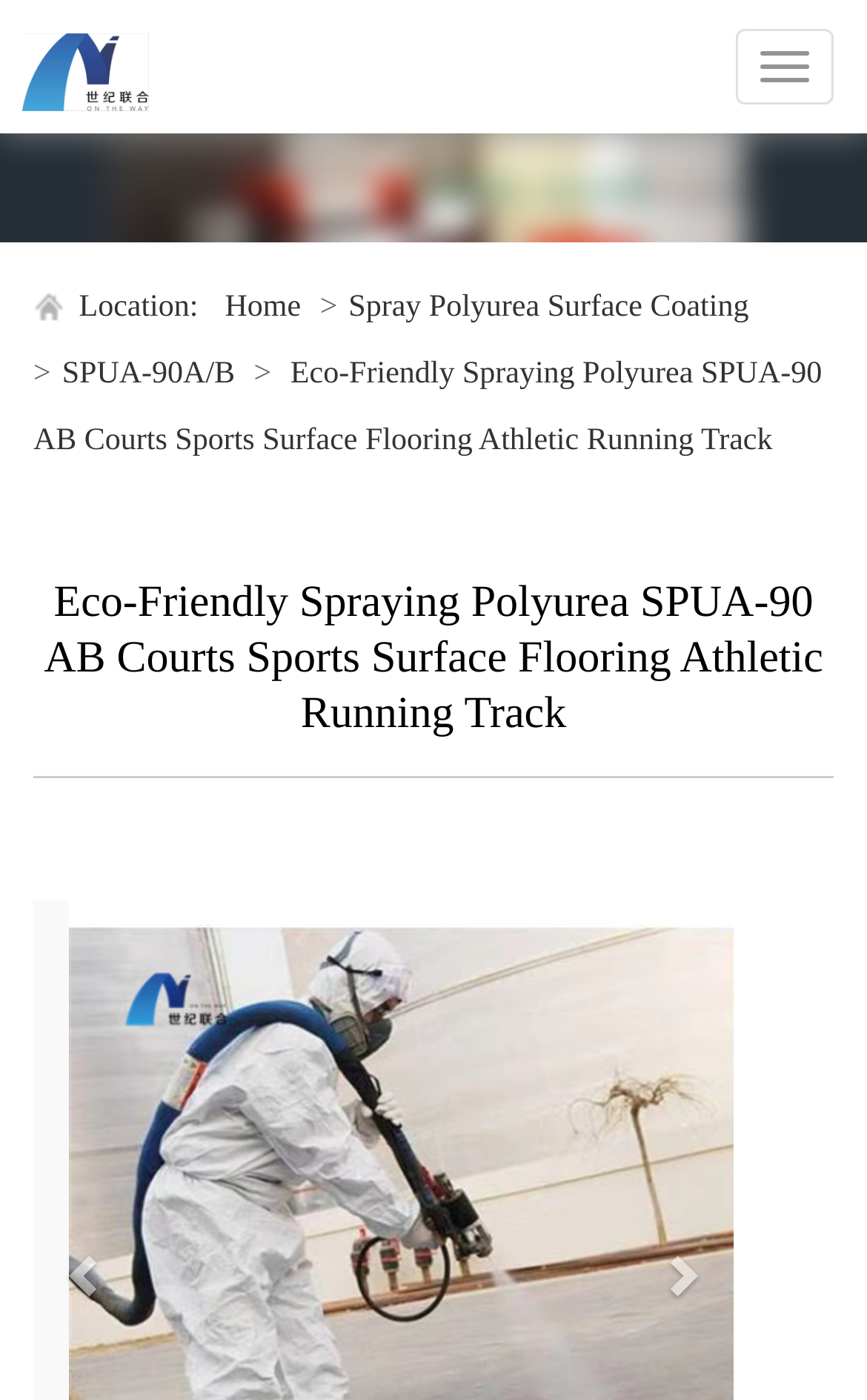Please provide a one-word or phrase answer to the question: 
What is the type of product mentioned on the webpage?

Eco-Friendly Spraying Polyurea